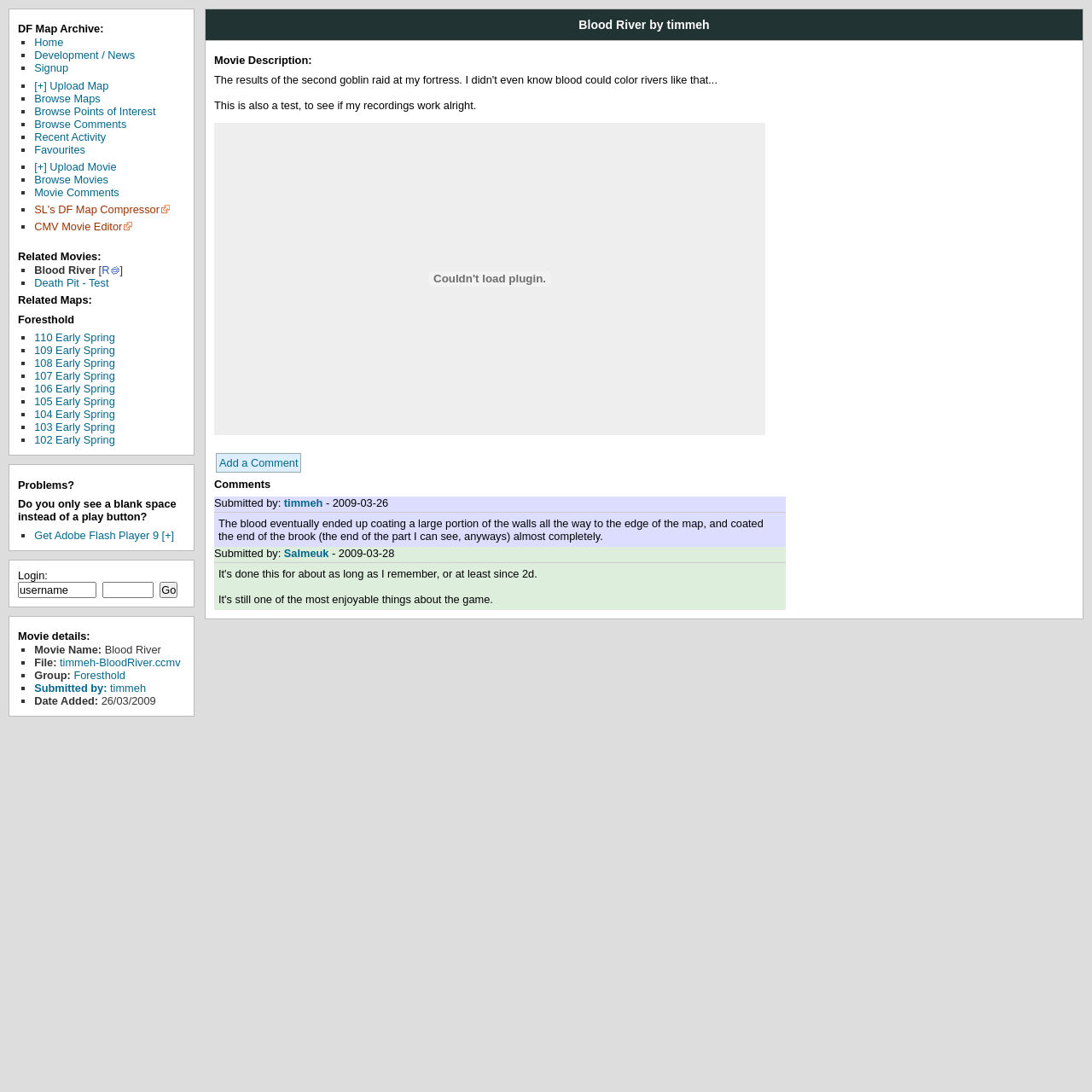Pinpoint the bounding box coordinates of the element to be clicked to execute the instruction: "Browse movies".

[0.031, 0.158, 0.099, 0.17]